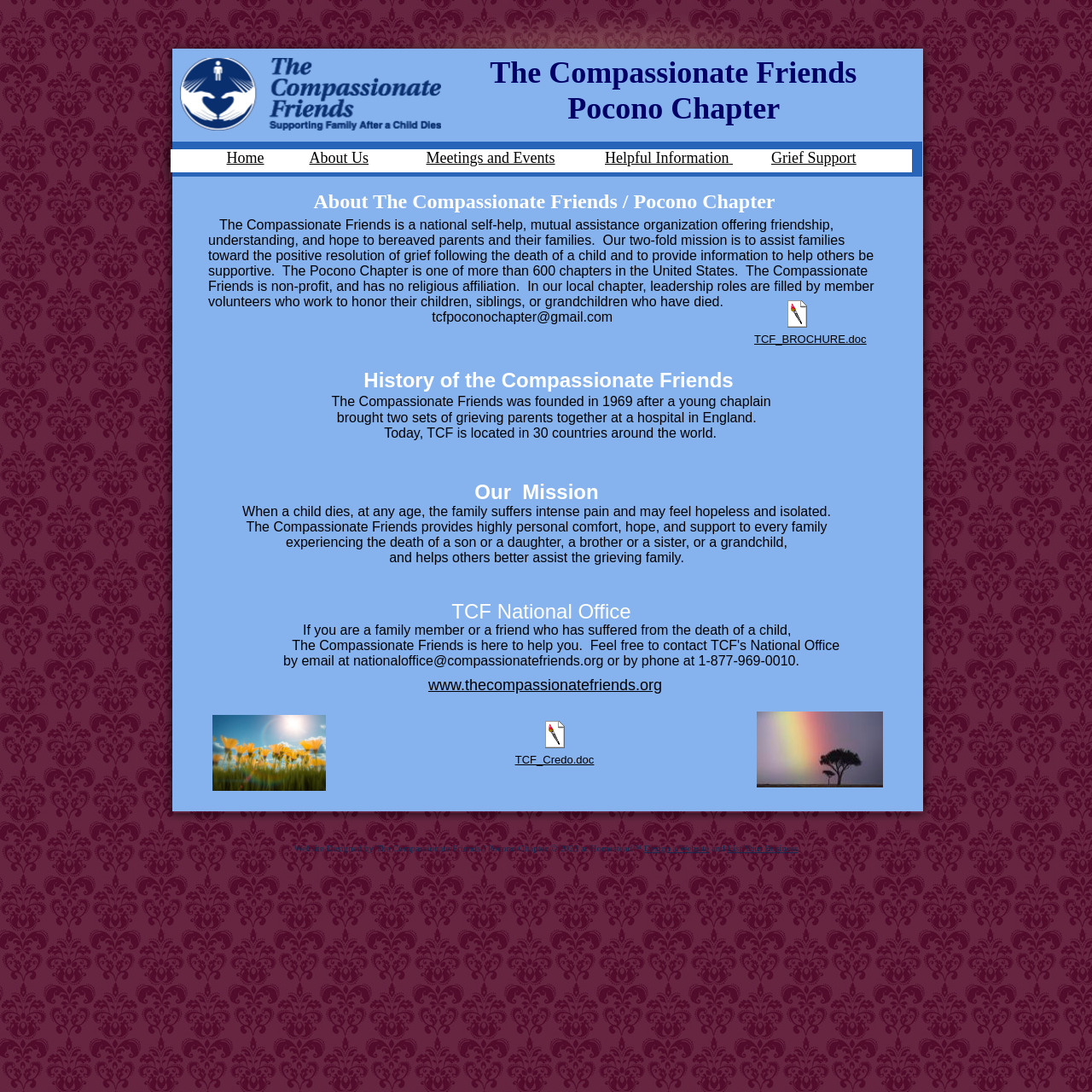Use a single word or phrase to answer the question:
What is the email address to contact the national office?

nationaloffice@compassionatefriends.org